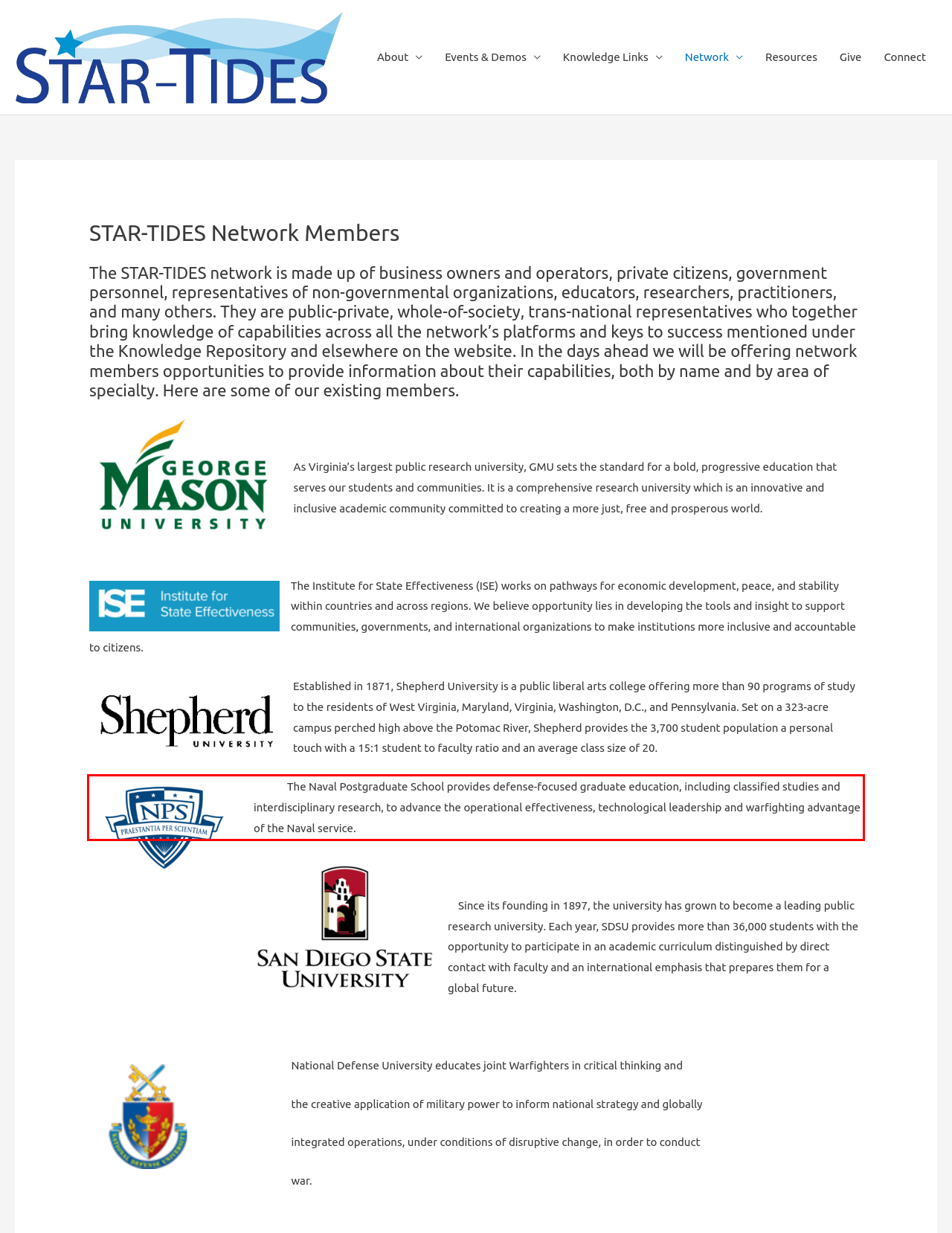You are given a screenshot with a red rectangle. Identify and extract the text within this red bounding box using OCR.

The Naval Postgraduate School provides defense-focused graduate education, including classified studies and interdisciplinary research, to advance the operational effectiveness, technological leadership and warfighting advantage of the Naval service.